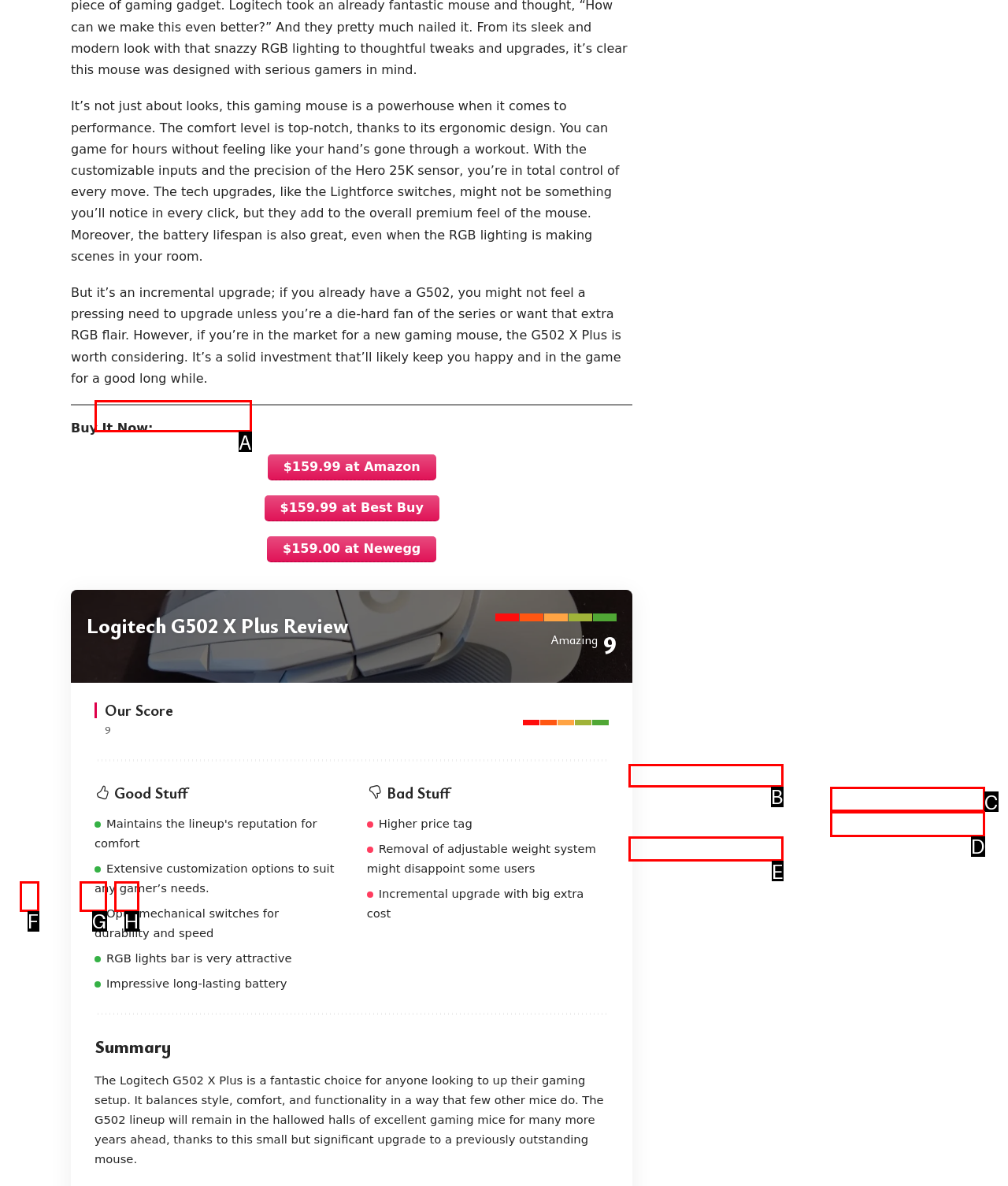Using the description: ADMIN, find the corresponding HTML element. Provide the letter of the matching option directly.

None